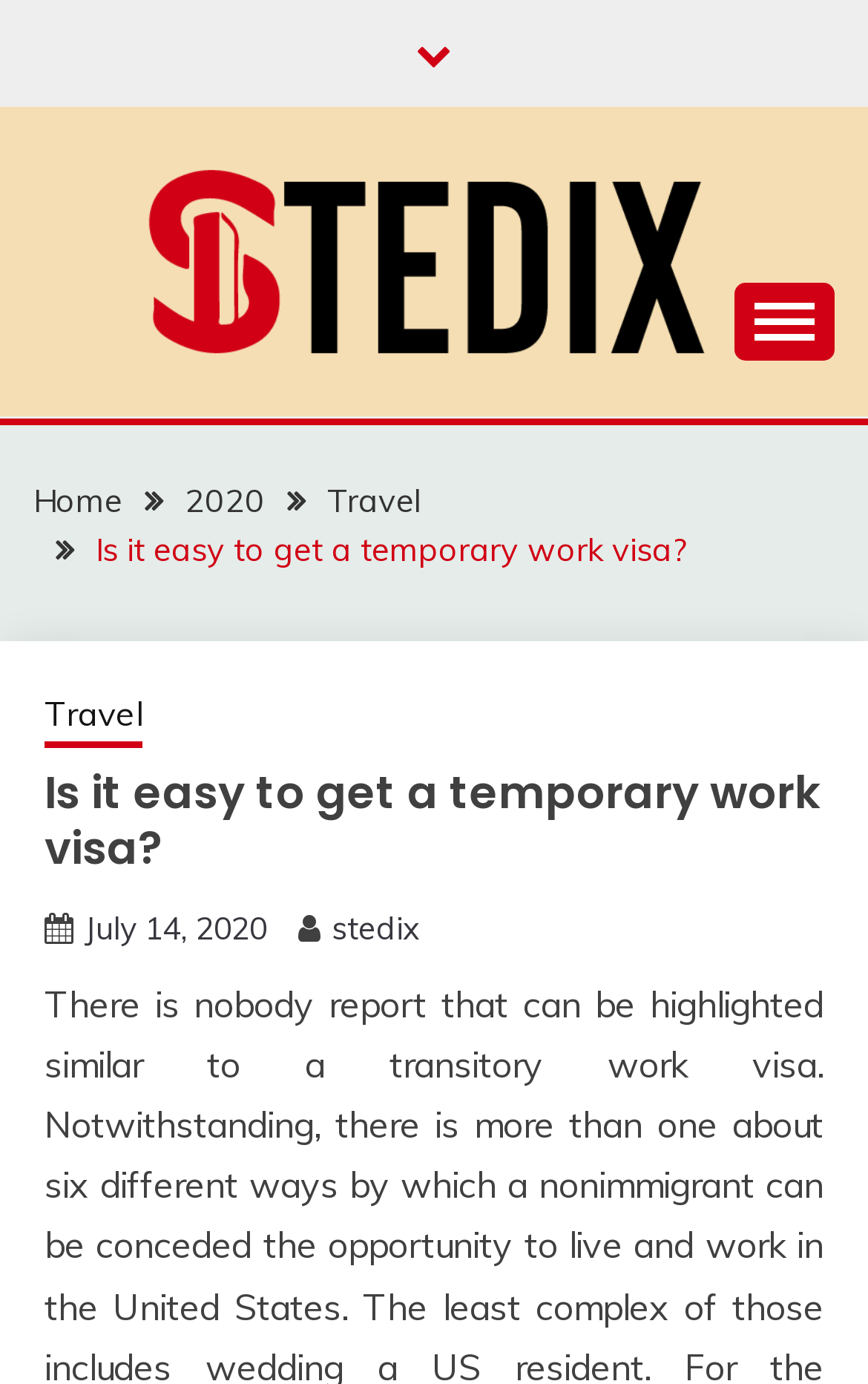Identify the bounding box for the UI element described as: "About Us". The coordinates should be four float numbers between 0 and 1, i.e., [left, top, right, bottom].

None